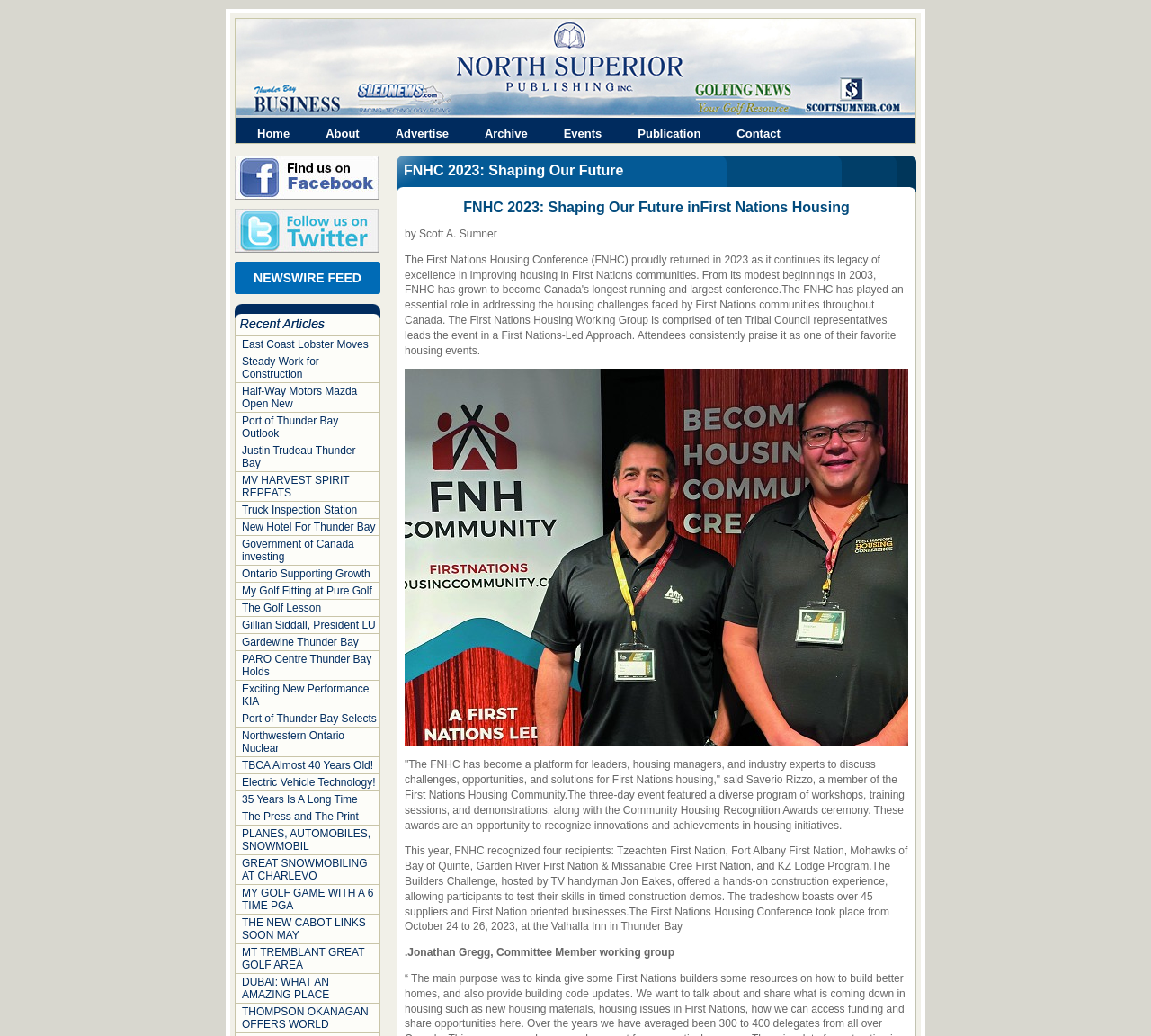Determine the bounding box coordinates for the clickable element required to fulfill the instruction: "Learn more about the First Nations Housing Conference". Provide the coordinates as four float numbers between 0 and 1, i.e., [left, top, right, bottom].

[0.352, 0.193, 0.789, 0.208]